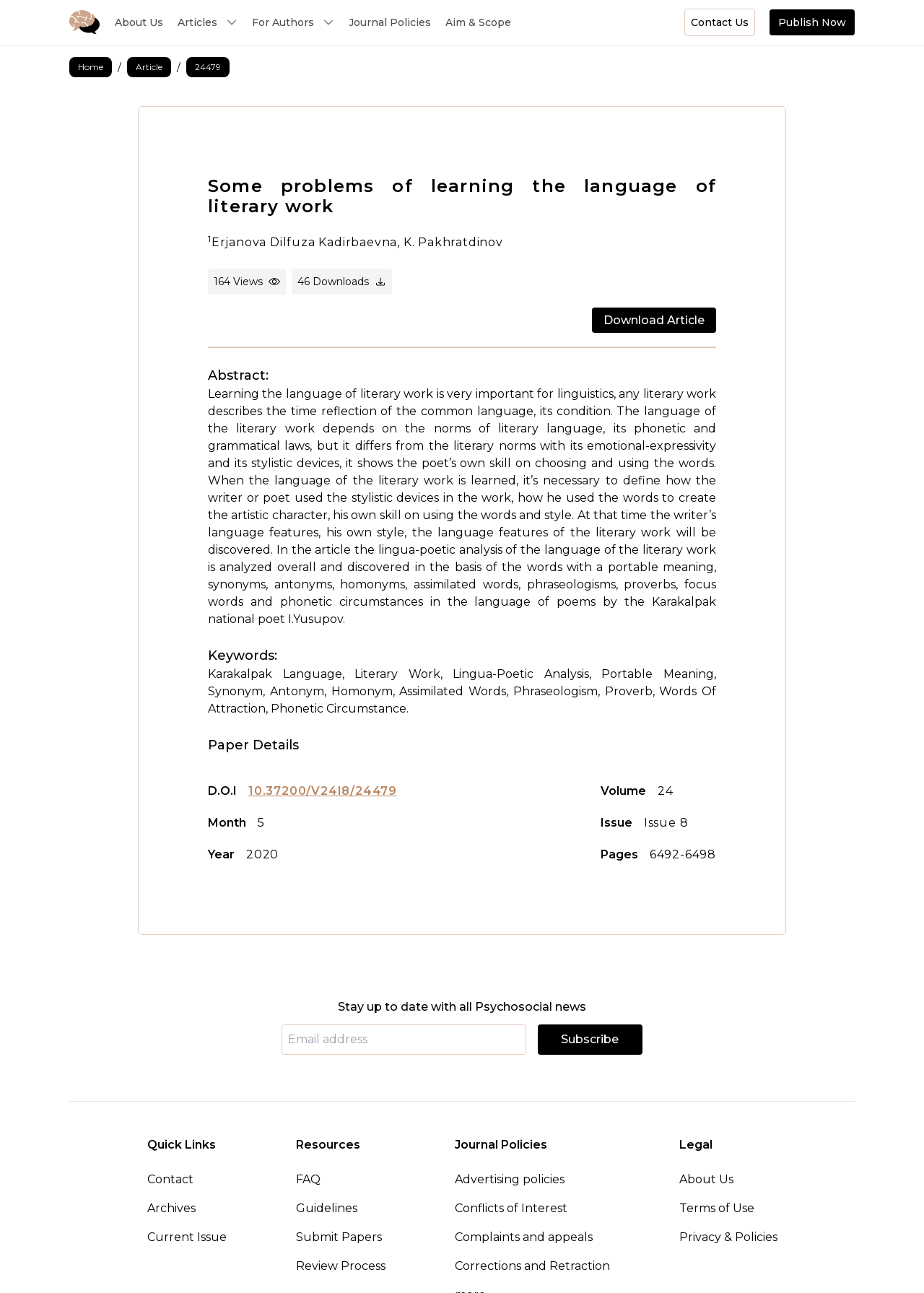Locate the coordinates of the bounding box for the clickable region that fulfills this instruction: "Subscribe to Psychosocial news".

[0.582, 0.792, 0.695, 0.816]